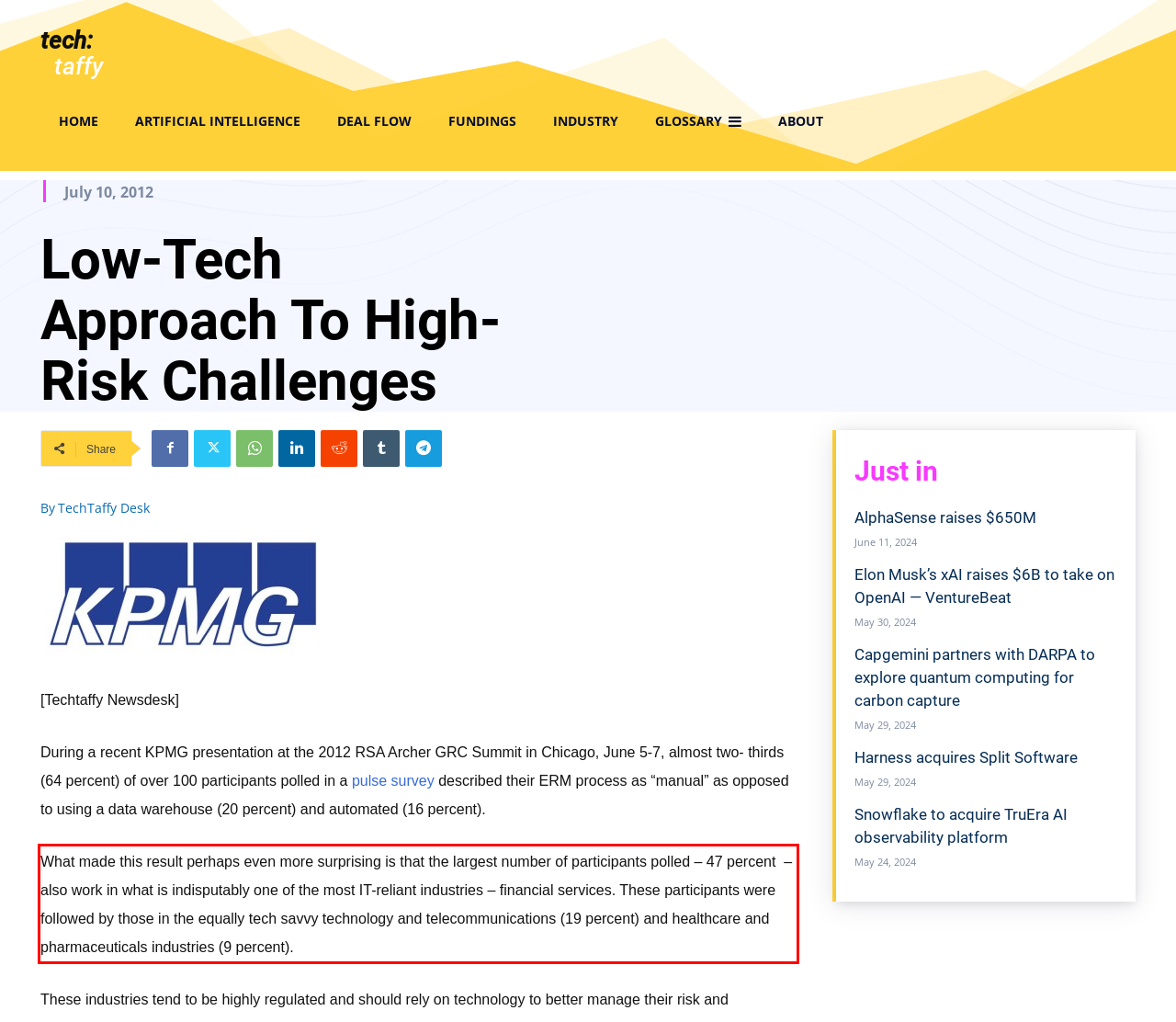Analyze the screenshot of the webpage that features a red bounding box and recognize the text content enclosed within this red bounding box.

What made this result perhaps even more surprising is that the largest number of participants polled – 47 percent – also work in what is indisputably one of the most IT-reliant industries – financial services. These participants were followed by those in the equally tech savvy technology and telecommunications (19 percent) and healthcare and pharmaceuticals industries (9 percent).